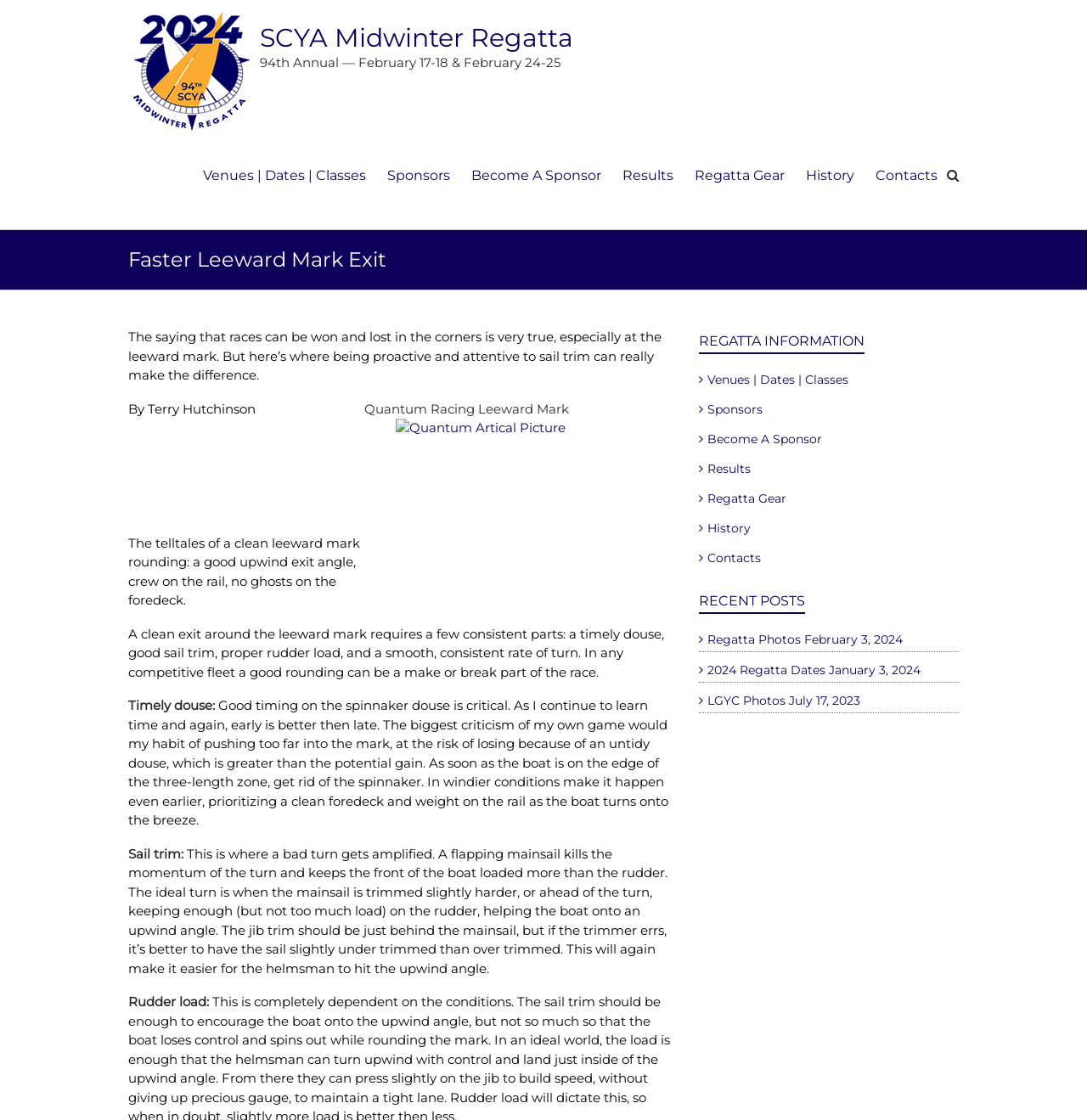Answer the question below with a single word or a brief phrase: 
What is the importance of timely douse in leeward mark rounding?

Critical